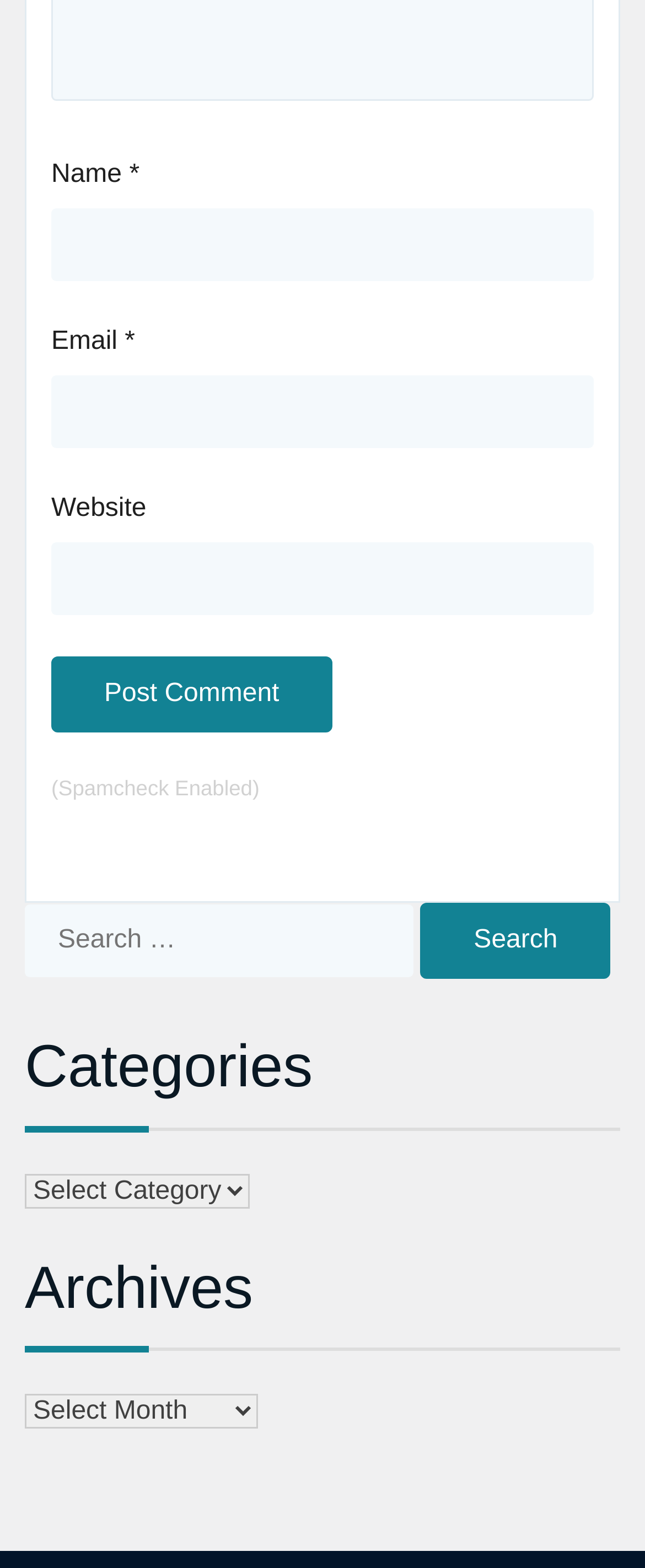Can you give a comprehensive explanation to the question given the content of the image?
What is the label of the first text box?

The first text box has a label 'Name' which is indicated by the StaticText element with OCR text 'Name' and bounding box coordinates [0.079, 0.102, 0.2, 0.12].